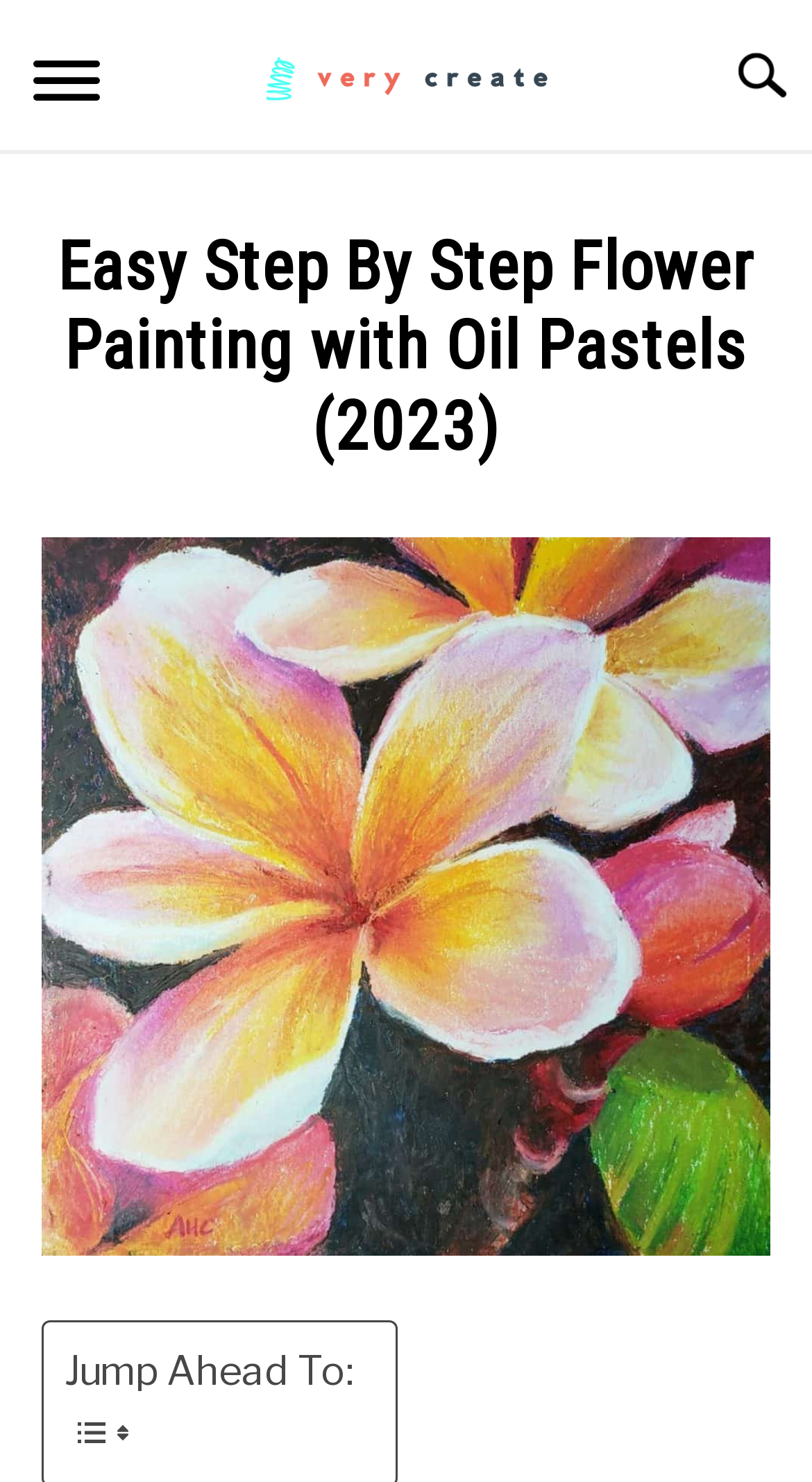How many submenu toggles are there?
Look at the image and answer the question using a single word or phrase.

6